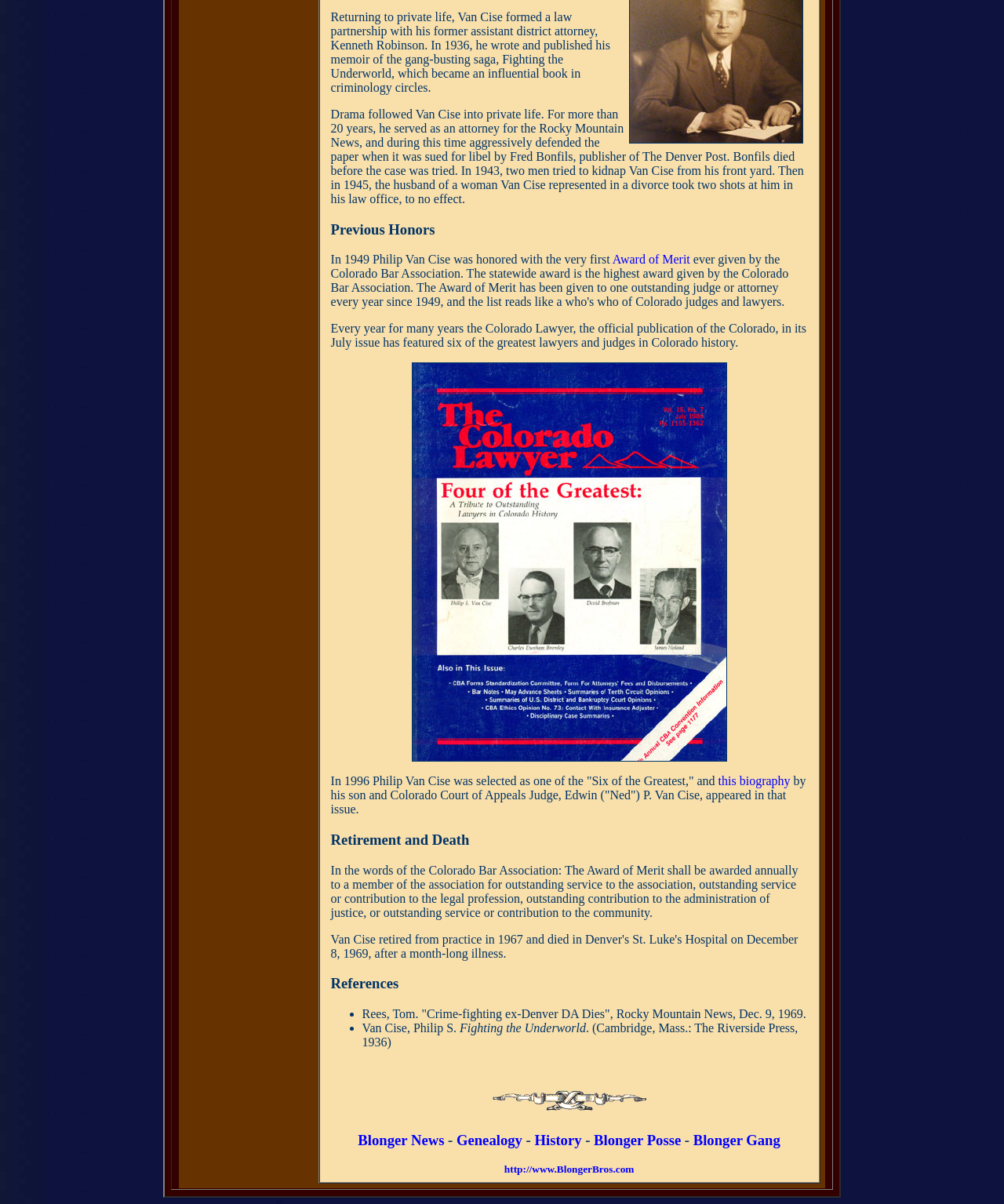Show me the bounding box coordinates of the clickable region to achieve the task as per the instruction: "Click the 'this biography' link".

[0.715, 0.643, 0.787, 0.654]